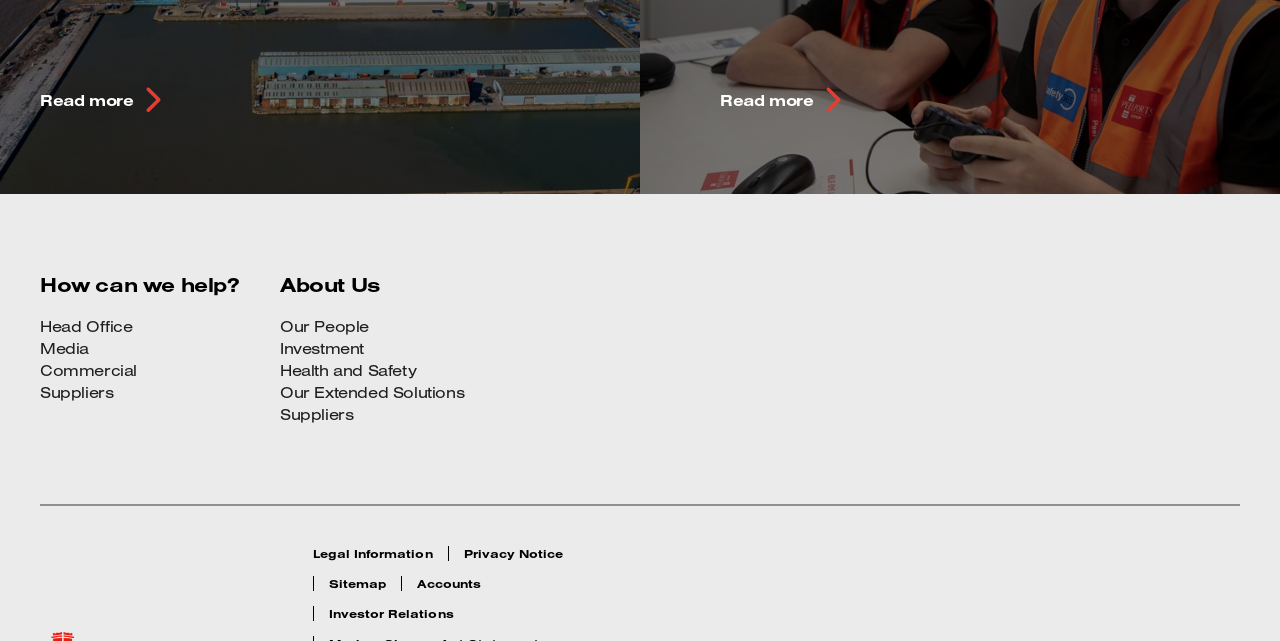Please provide a comprehensive response to the question below by analyzing the image: 
What is the second link in the second column?

The second link in the second column is 'Our People' because it is the second link element in the second column, and its y1 and y2 coordinates are larger than the first link element in the second column.